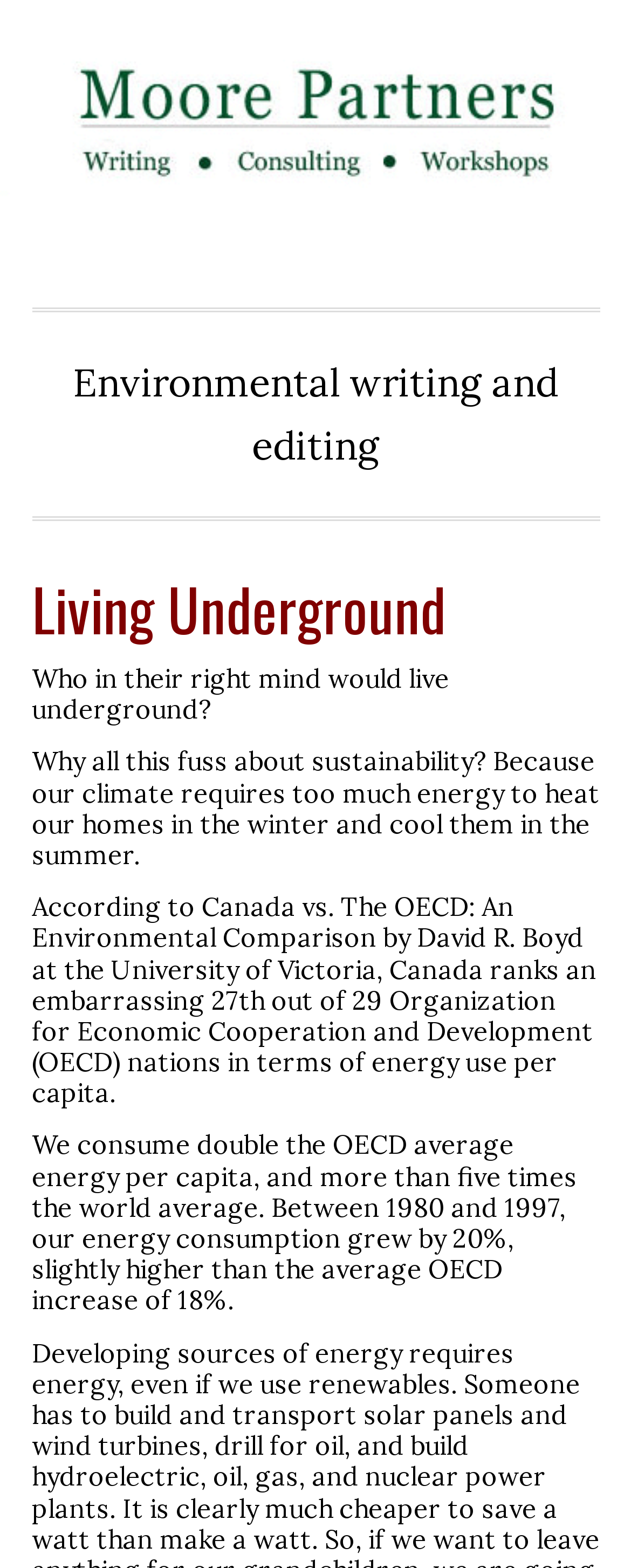Please answer the following query using a single word or phrase: 
How much more energy does Canada consume per capita compared to the OECD average?

Double